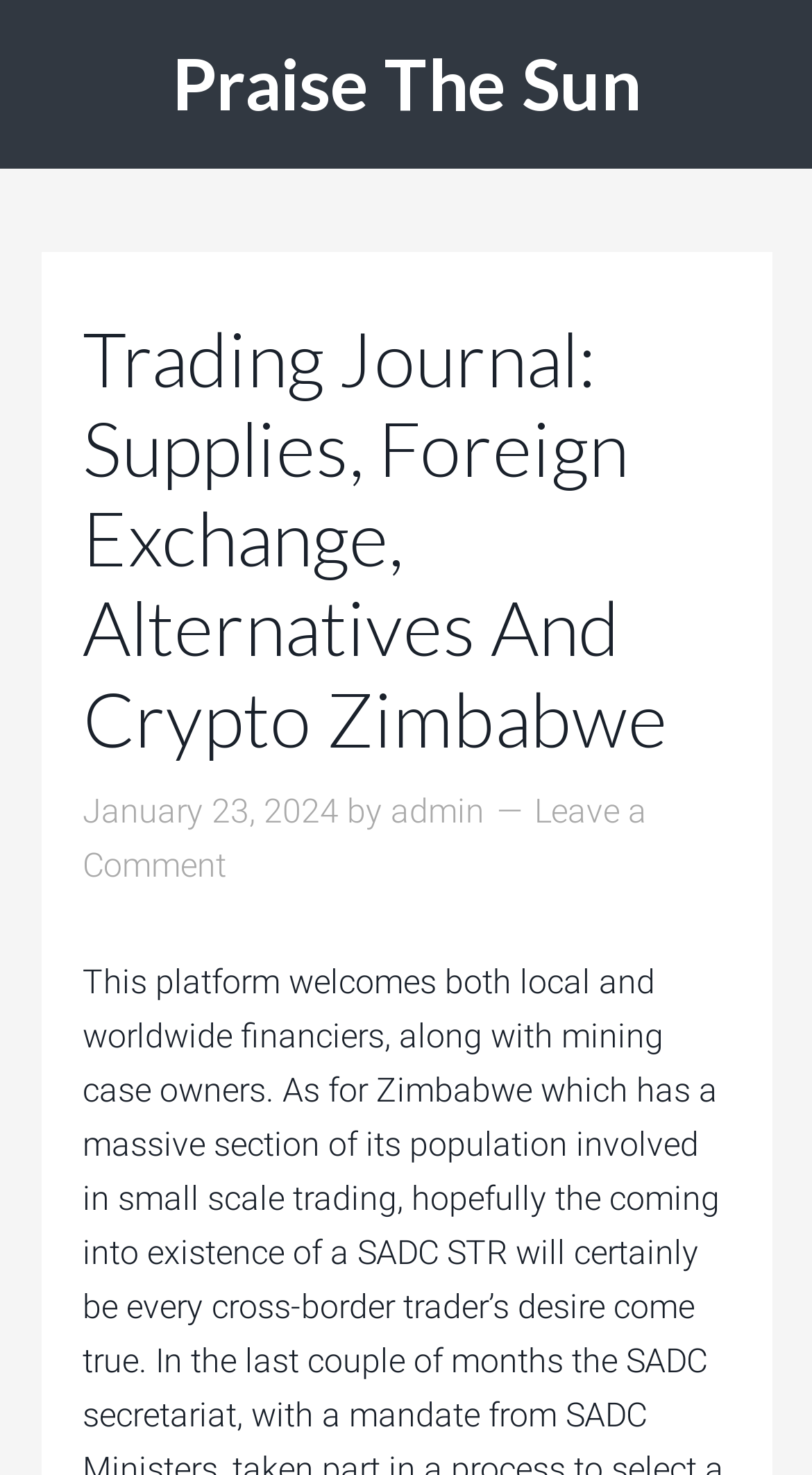How many links are in the header section? Using the information from the screenshot, answer with a single word or phrase.

3